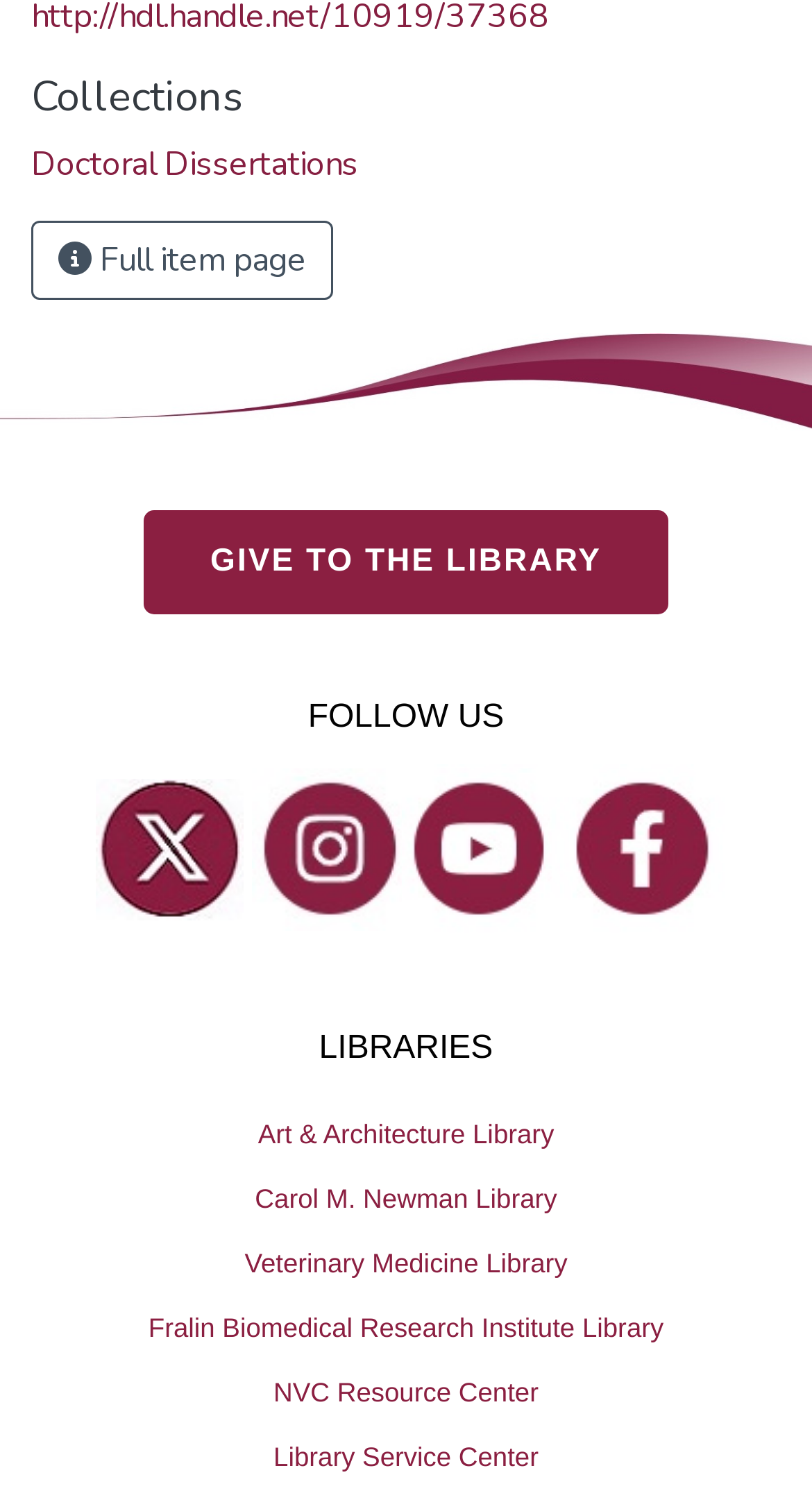Determine the bounding box coordinates of the region to click in order to accomplish the following instruction: "Donate to the library". Provide the coordinates as four float numbers between 0 and 1, specifically [left, top, right, bottom].

[0.177, 0.339, 0.823, 0.409]